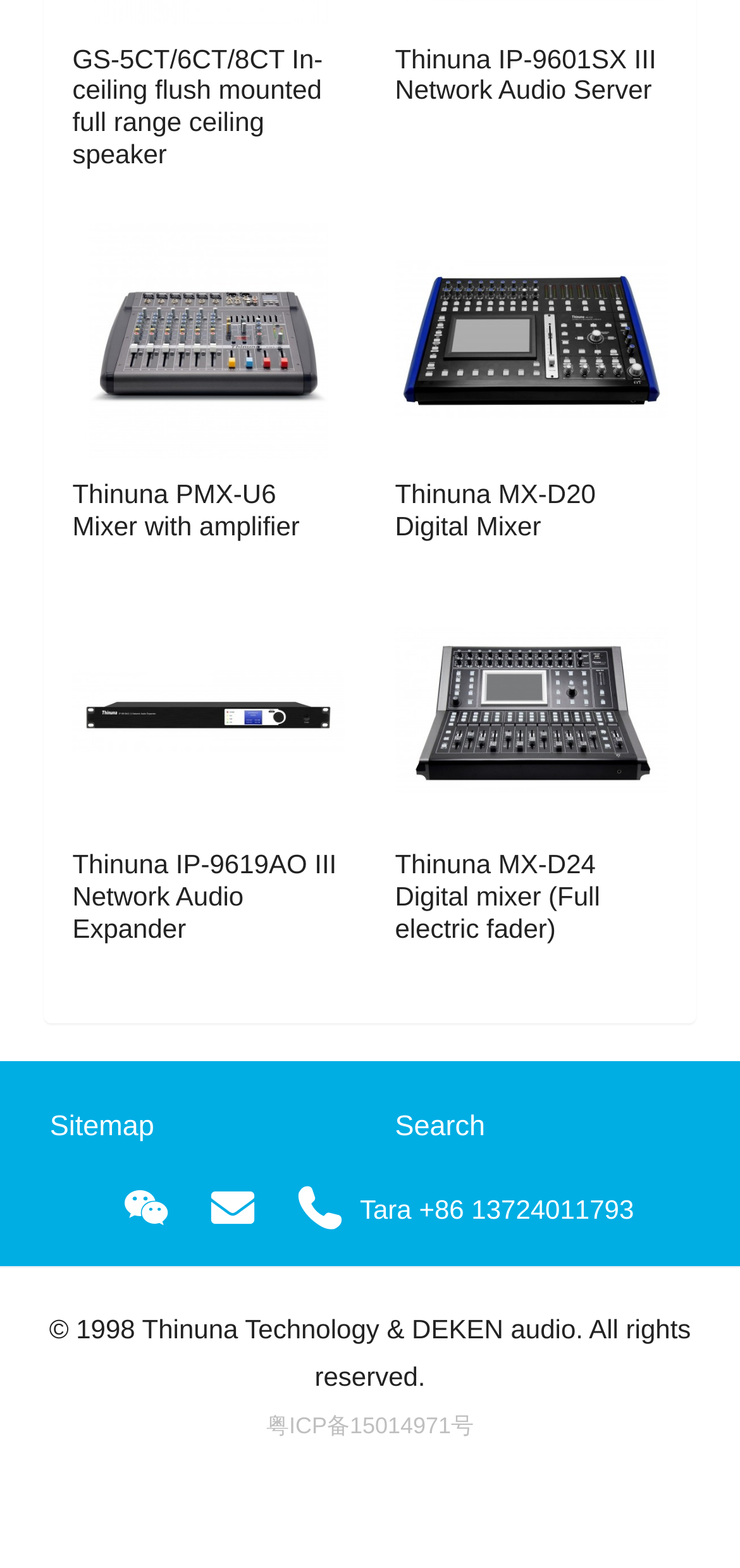How many audio products are listed on this page?
Using the image as a reference, answer with just one word or a short phrase.

6